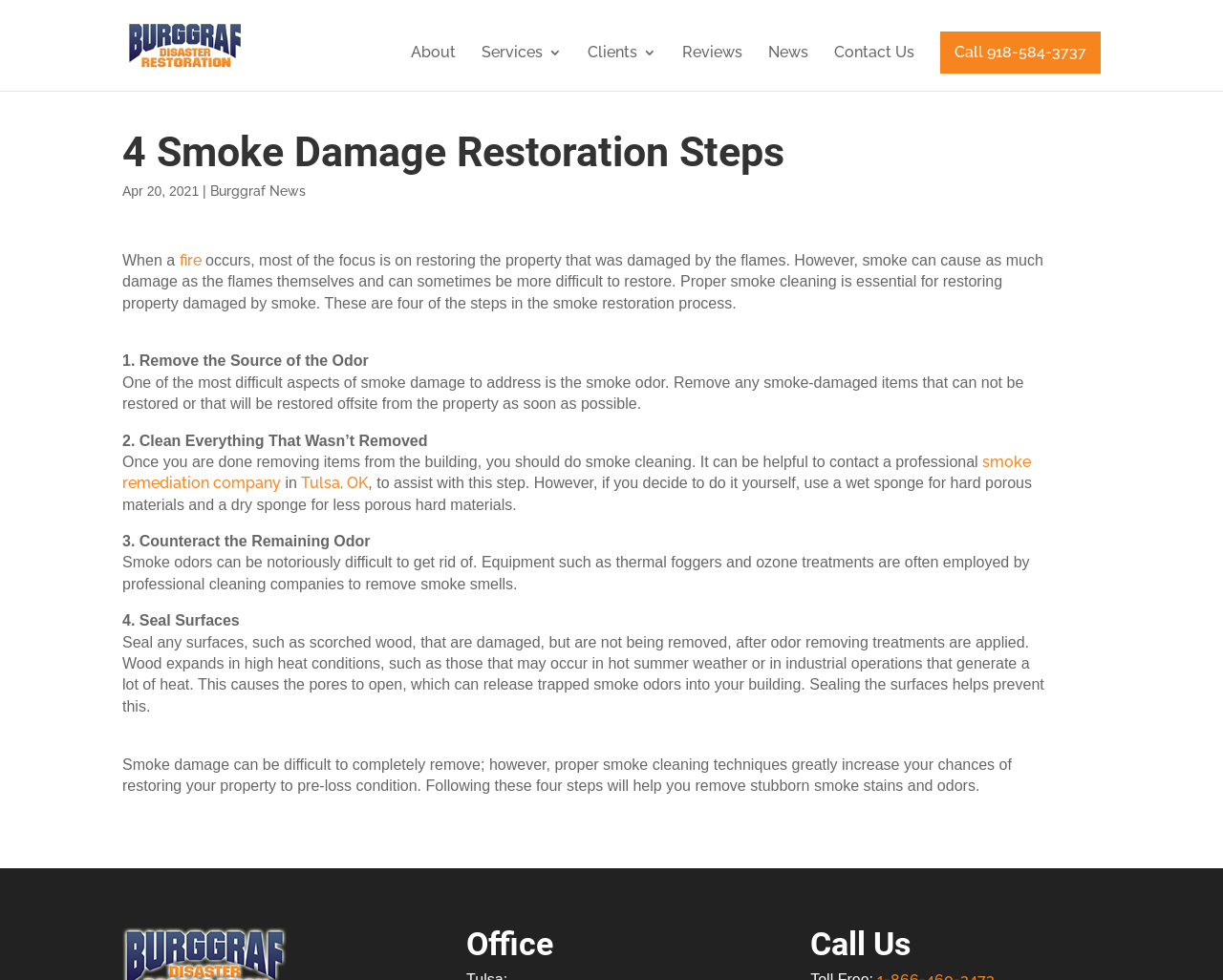Can you determine the bounding box coordinates of the area that needs to be clicked to fulfill the following instruction: "Click the 'About' link"?

[0.336, 0.047, 0.373, 0.093]